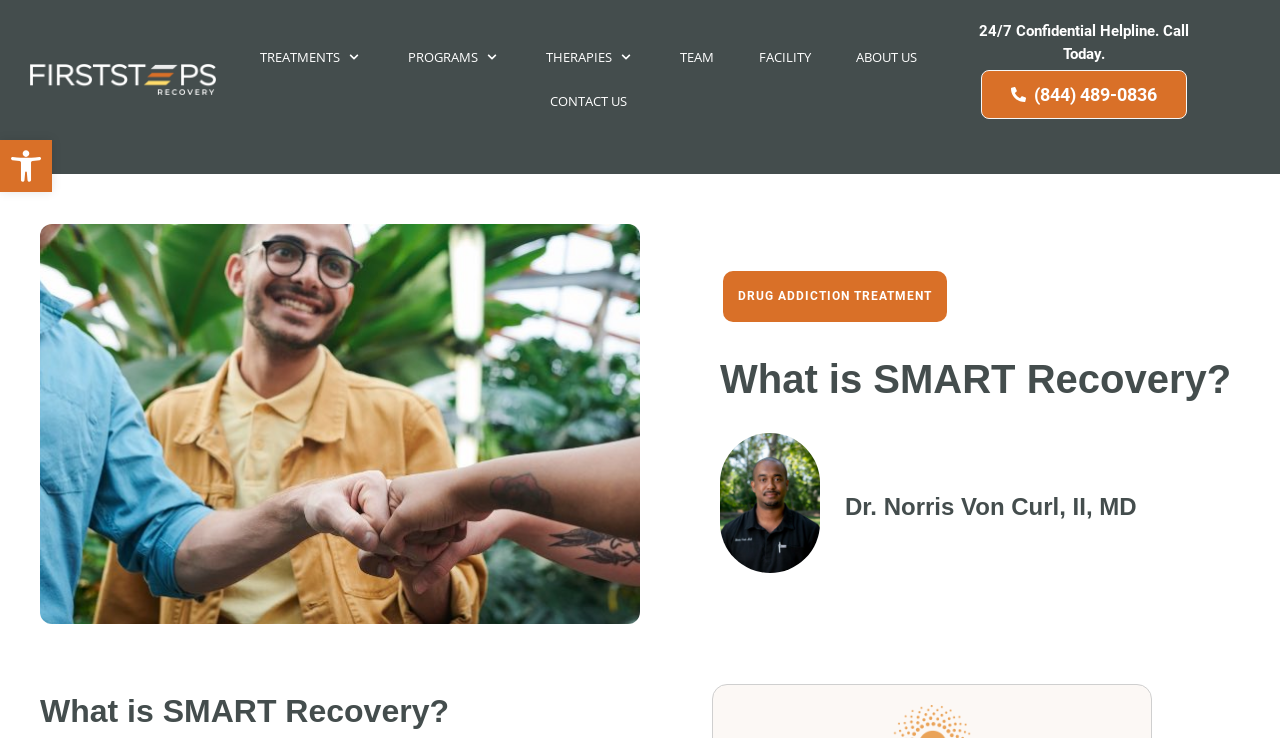Please identify the bounding box coordinates of where to click in order to follow the instruction: "Open the toolbar Accessibility Tools".

[0.0, 0.19, 0.041, 0.26]